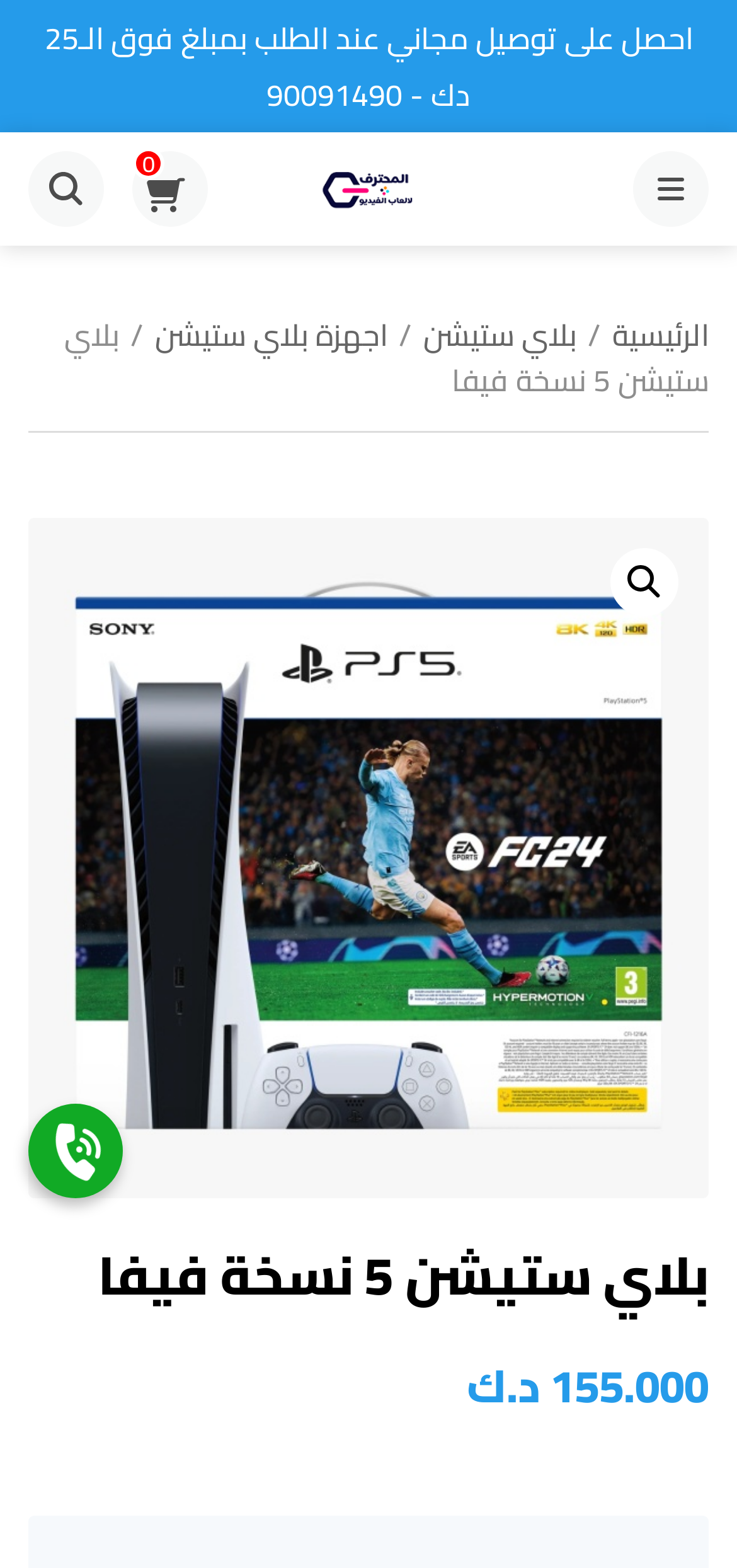Extract the bounding box coordinates for the described element: "اجهزة بلاي ستيشن". The coordinates should be represented as four float numbers between 0 and 1: [left, top, right, bottom].

[0.21, 0.195, 0.526, 0.231]